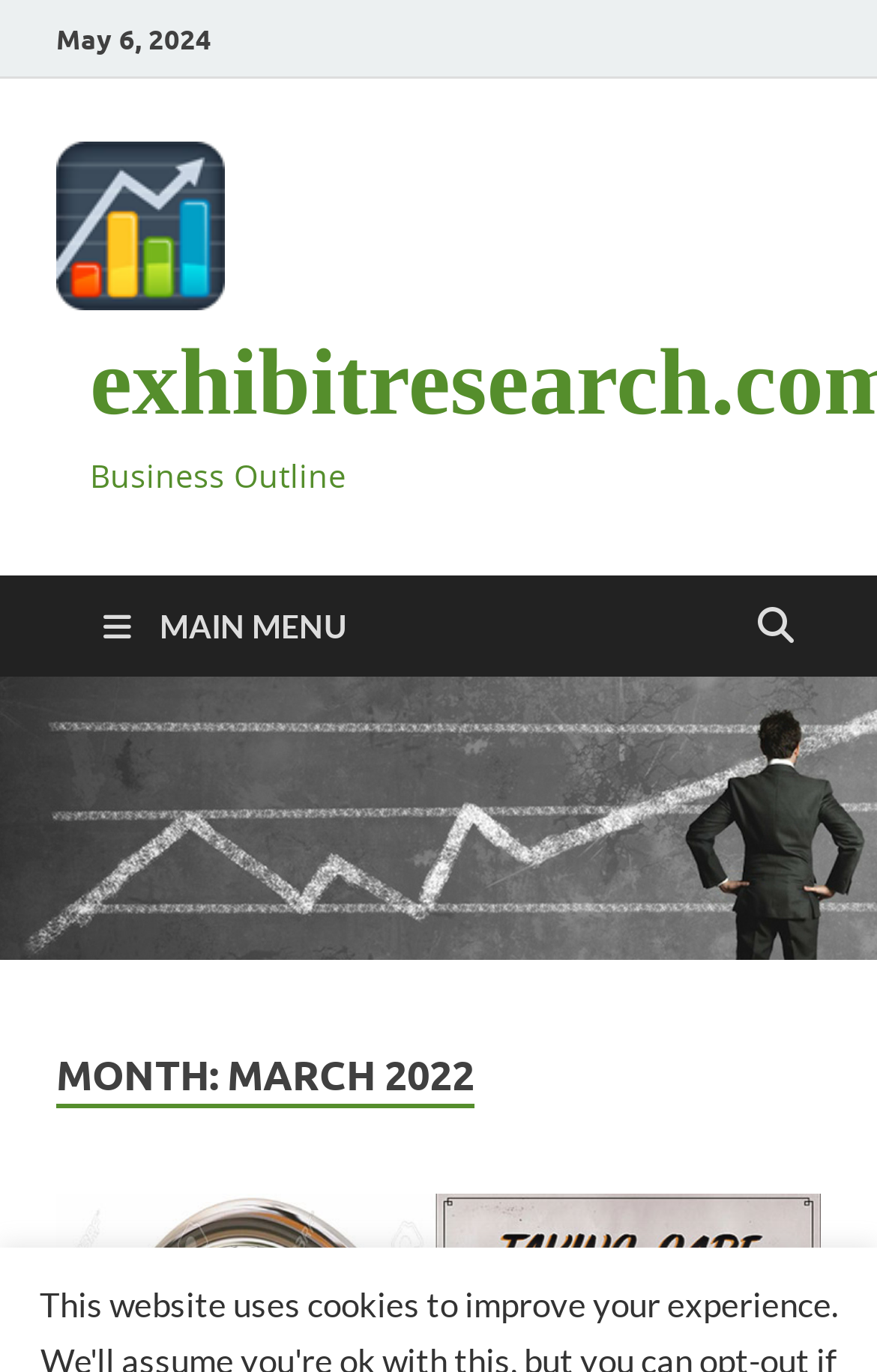Show the bounding box coordinates for the HTML element described as: "Main Menu".

[0.077, 0.419, 0.436, 0.493]